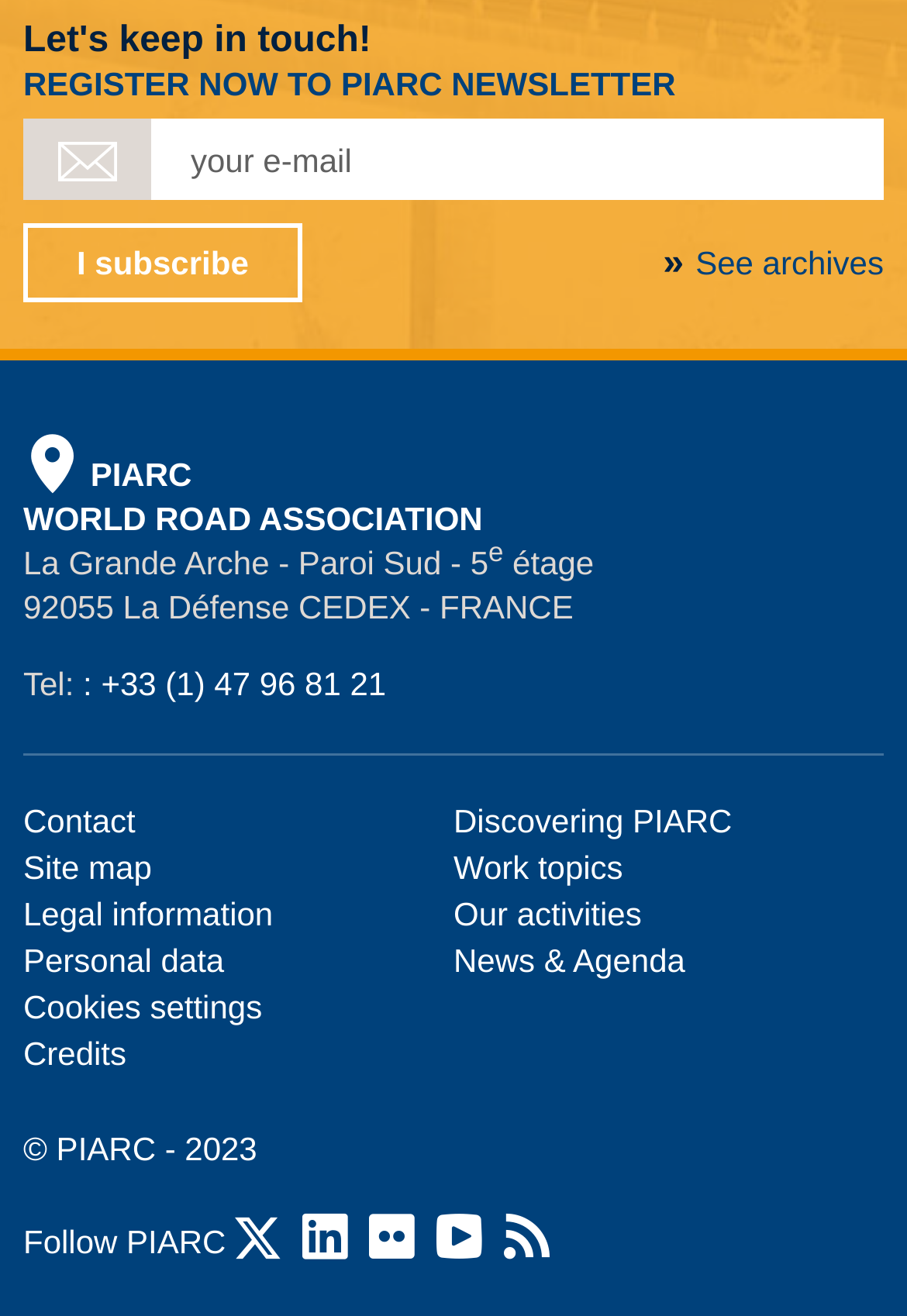What is the address of the organization?
Using the visual information, reply with a single word or short phrase.

92055 La Défense CEDEX - FRANCE